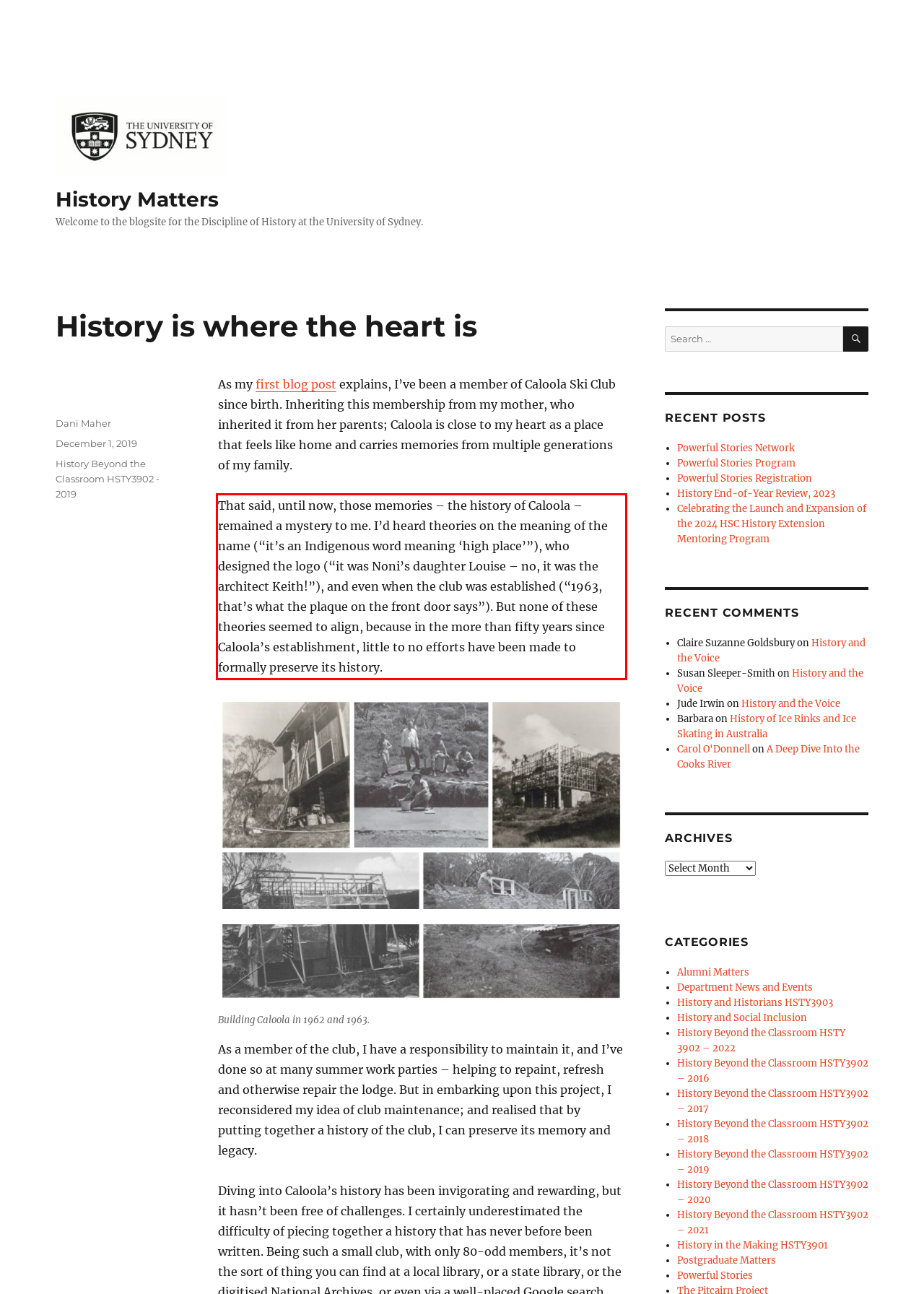From the given screenshot of a webpage, identify the red bounding box and extract the text content within it.

That said, until now, those memories – the history of Caloola – remained a mystery to me. I’d heard theories on the meaning of the name (“it’s an Indigenous word meaning ‘high place’”), who designed the logo (“it was Noni’s daughter Louise – no, it was the architect Keith!”), and even when the club was established (“1963, that’s what the plaque on the front door says”). But none of these theories seemed to align, because in the more than fifty years since Caloola’s establishment, little to no efforts have been made to formally preserve its history.